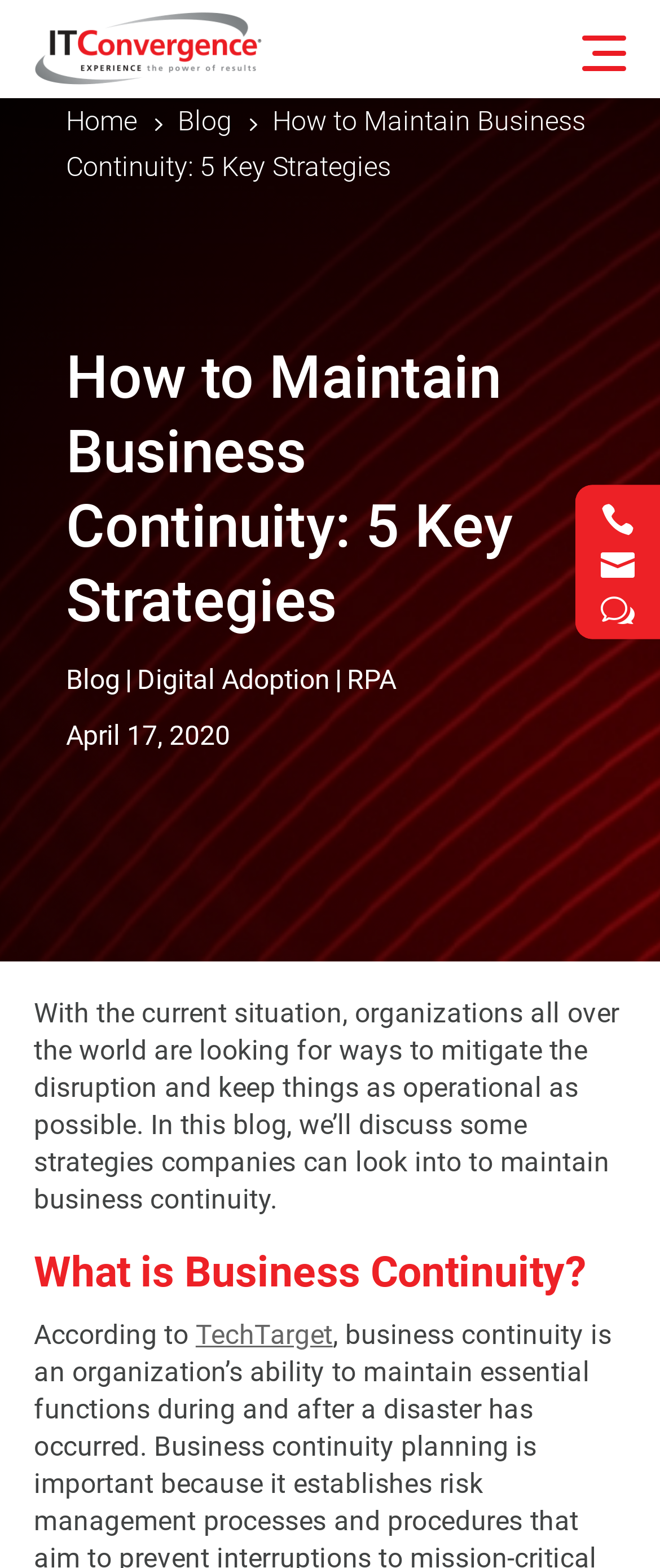Give a one-word or one-phrase response to the question:
How many social media links are in the top right corner?

3